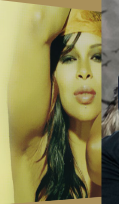Analyze the image and give a detailed response to the question:
What is characteristic of Dawn Robinson's performances?

According to the caption, Dawn Robinson's work is characterized by her passion for music and her dynamic performances, which implies that her performances are dynamic.